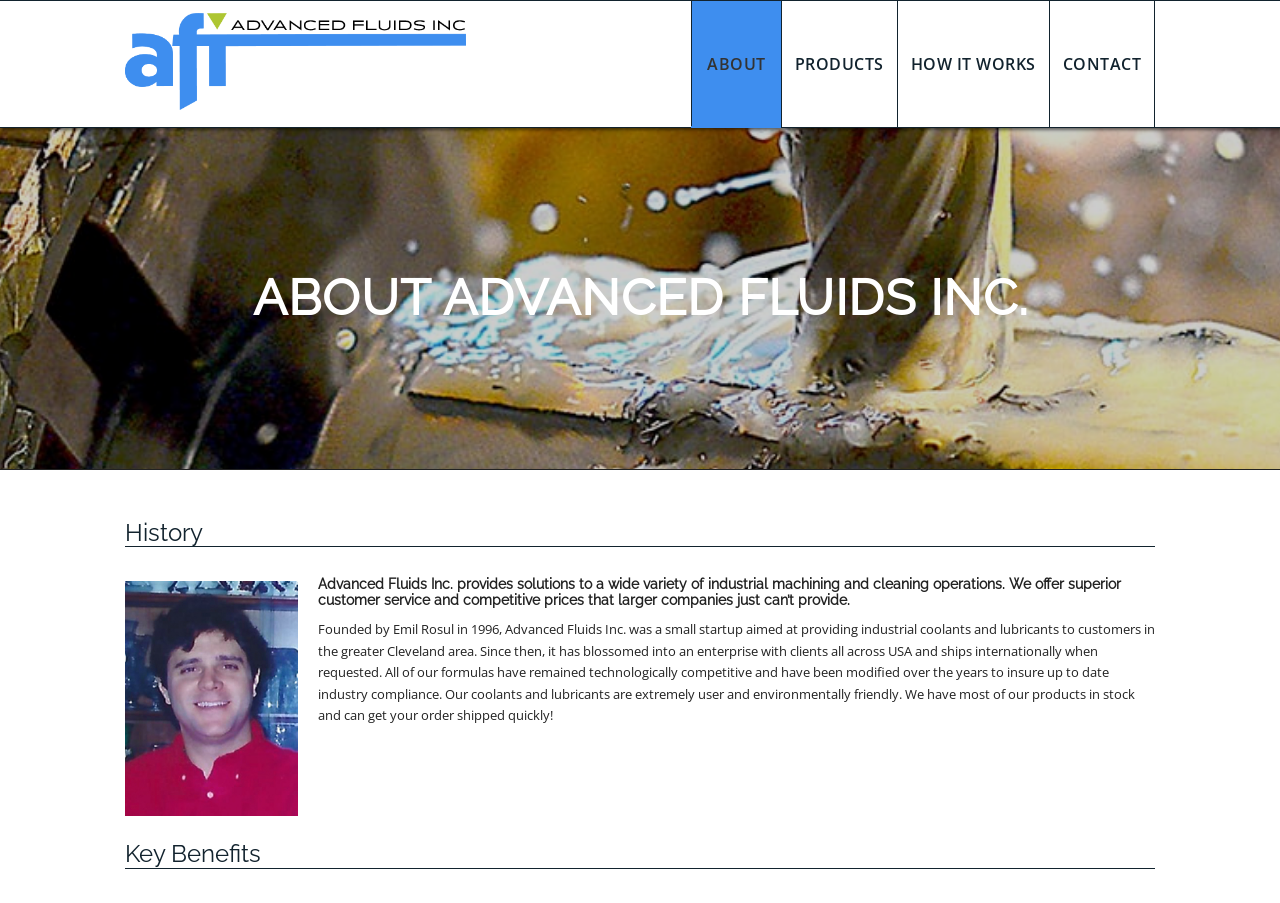Provide the bounding box coordinates of the HTML element this sentence describes: "How It Works".

[0.701, 0.001, 0.819, 0.141]